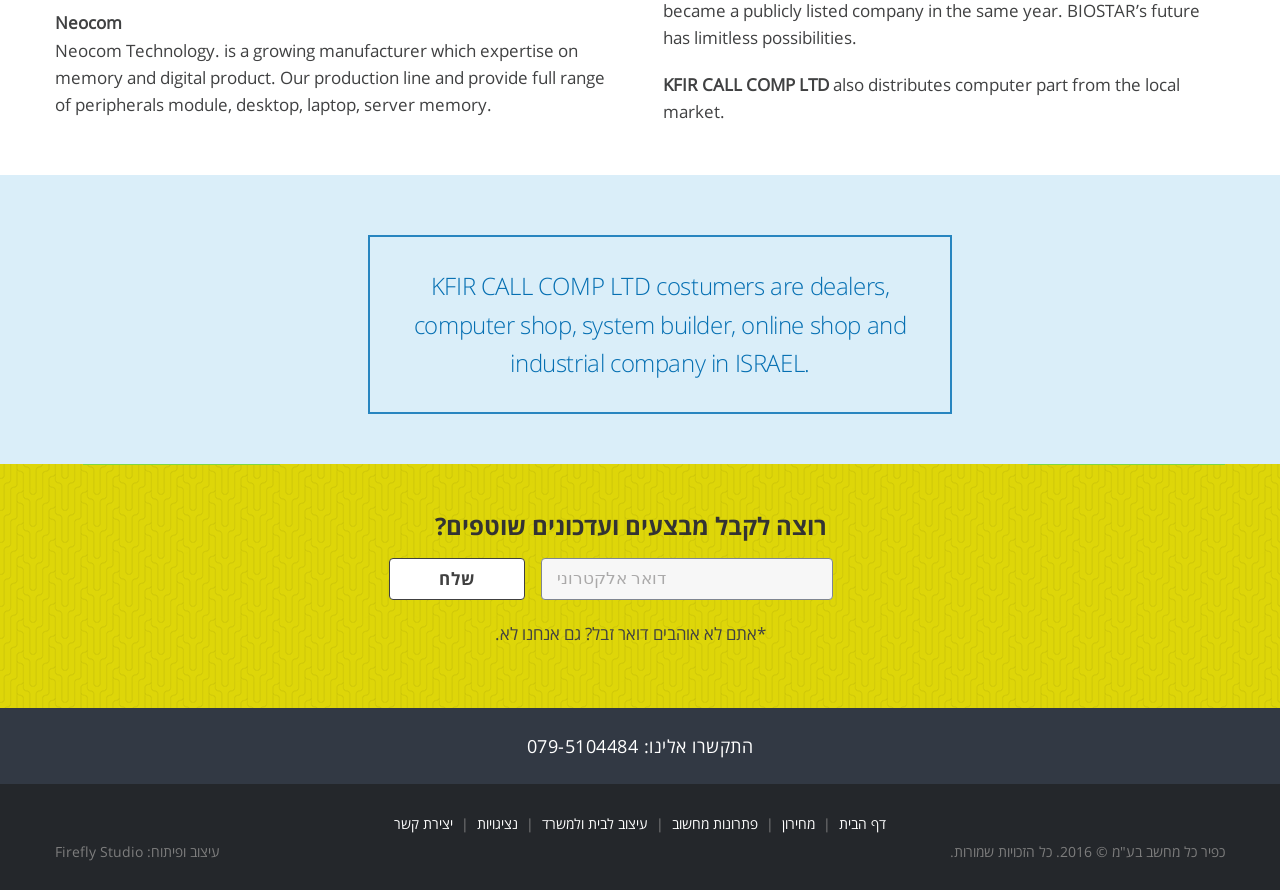Answer the following query with a single word or phrase:
What is the purpose of the textbox with the label 'דואר אלקטרוני'?

to receive updates and promotions